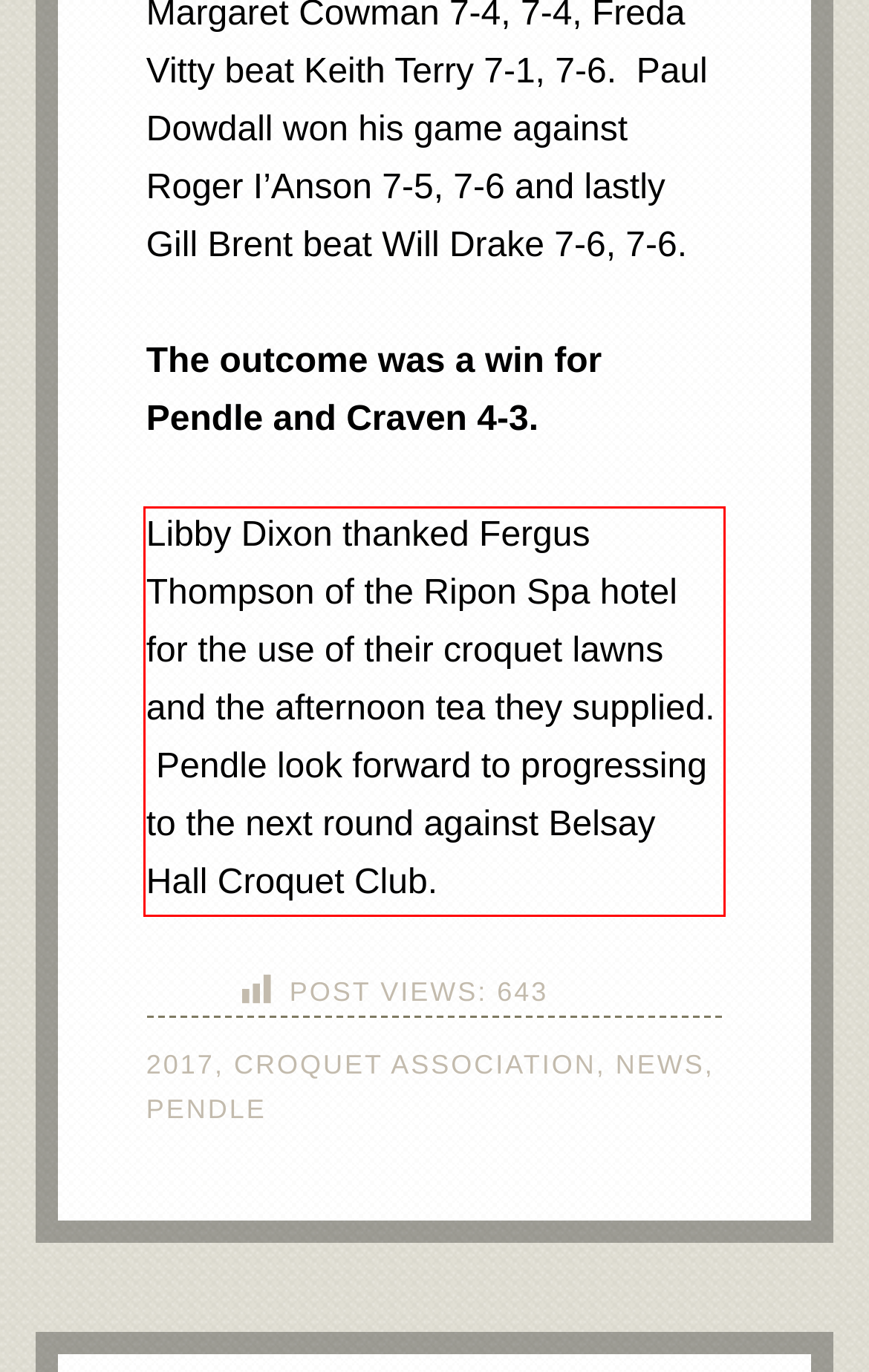Extract and provide the text found inside the red rectangle in the screenshot of the webpage.

Libby Dixon thanked Fergus Thompson of the Ripon Spa hotel for the use of their croquet lawns and the afternoon tea they supplied. Pendle look forward to progressing to the next round against Belsay Hall Croquet Club.